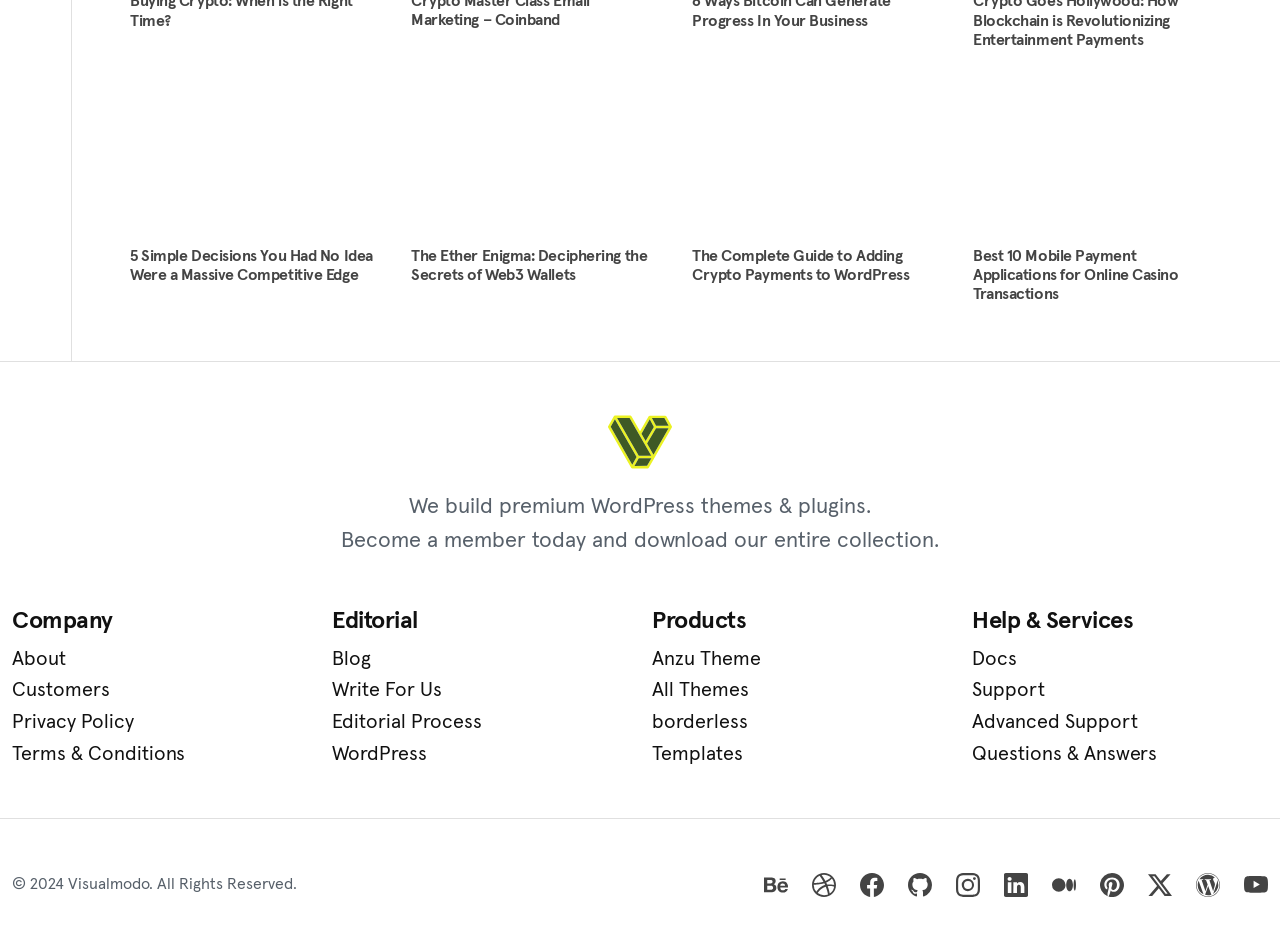How many social media platforms does the company have a presence on?
Please provide a single word or phrase answer based on the image.

9